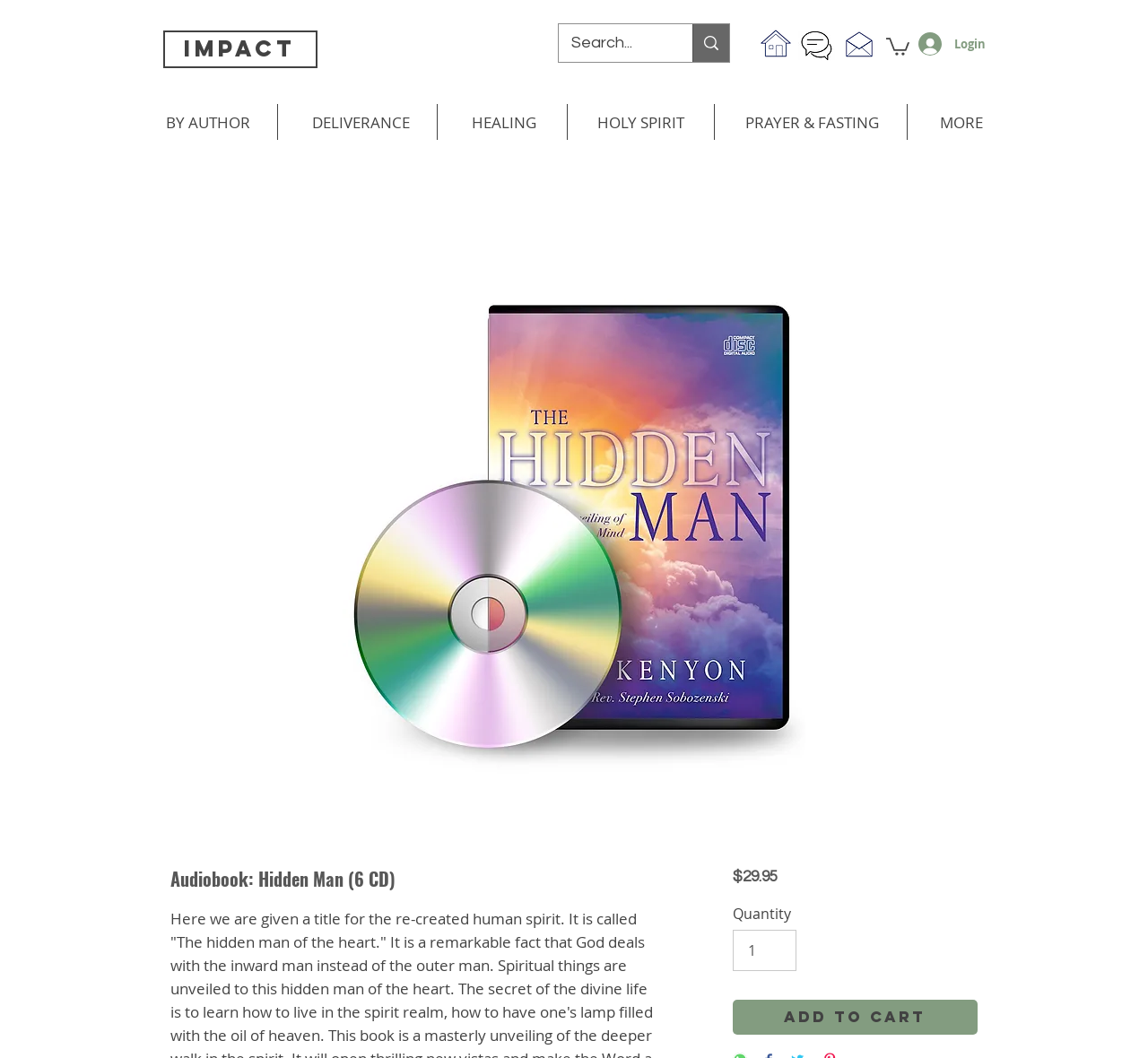Determine the main heading of the webpage and generate its text.

Audiobook: Hidden Man (6 CD)